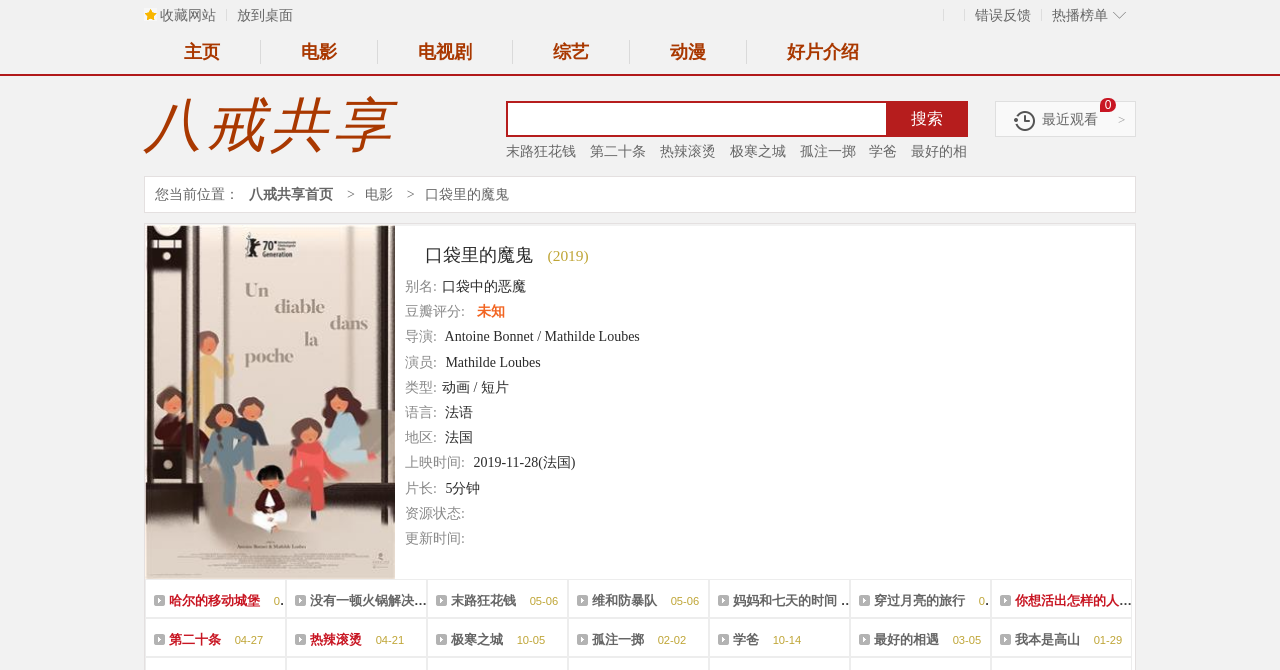Can you find the bounding box coordinates of the area I should click to execute the following instruction: "search for a movie"?

[0.395, 0.151, 0.692, 0.204]